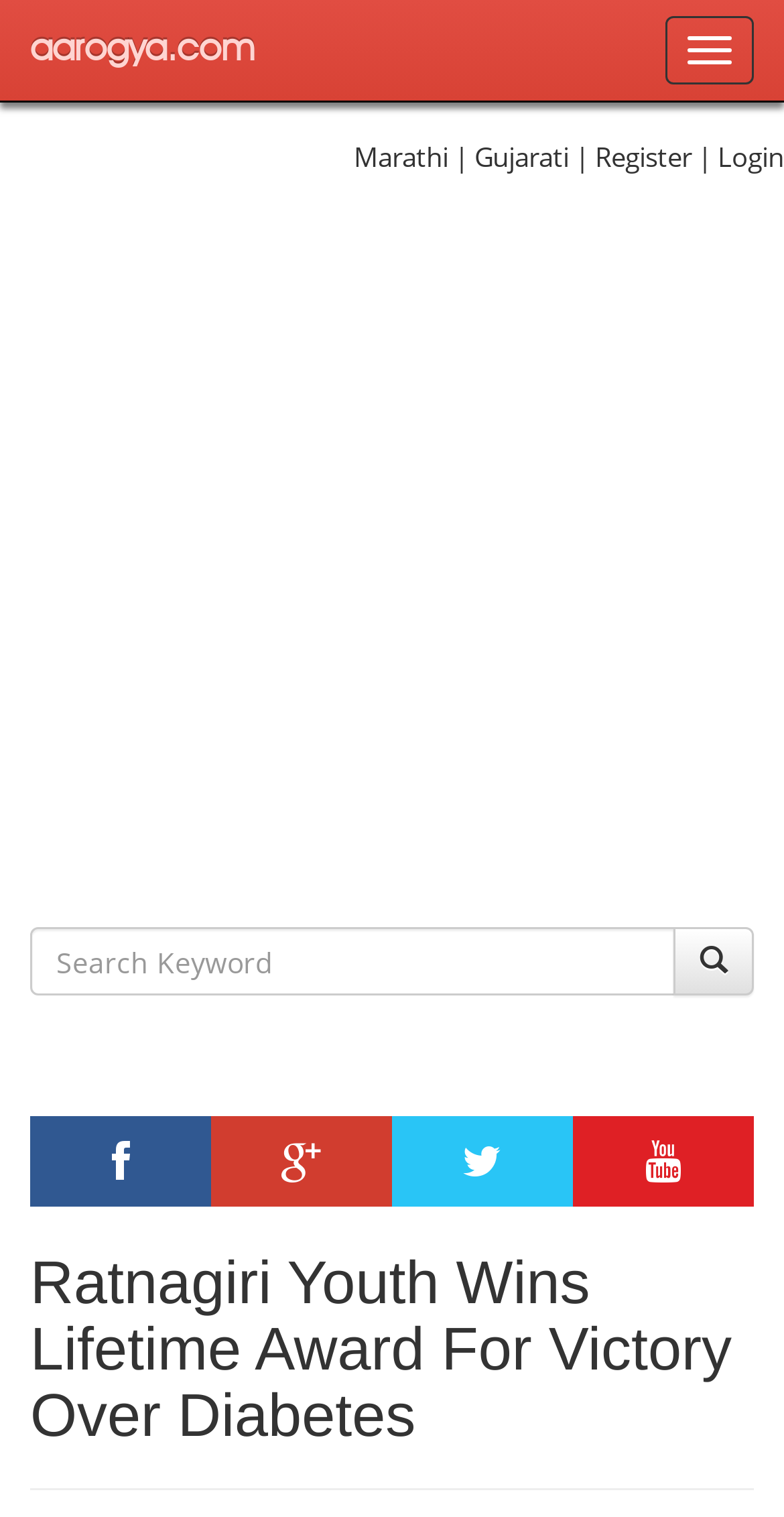Find the bounding box coordinates for the area that should be clicked to accomplish the instruction: "Register for an account".

[0.759, 0.091, 0.882, 0.115]